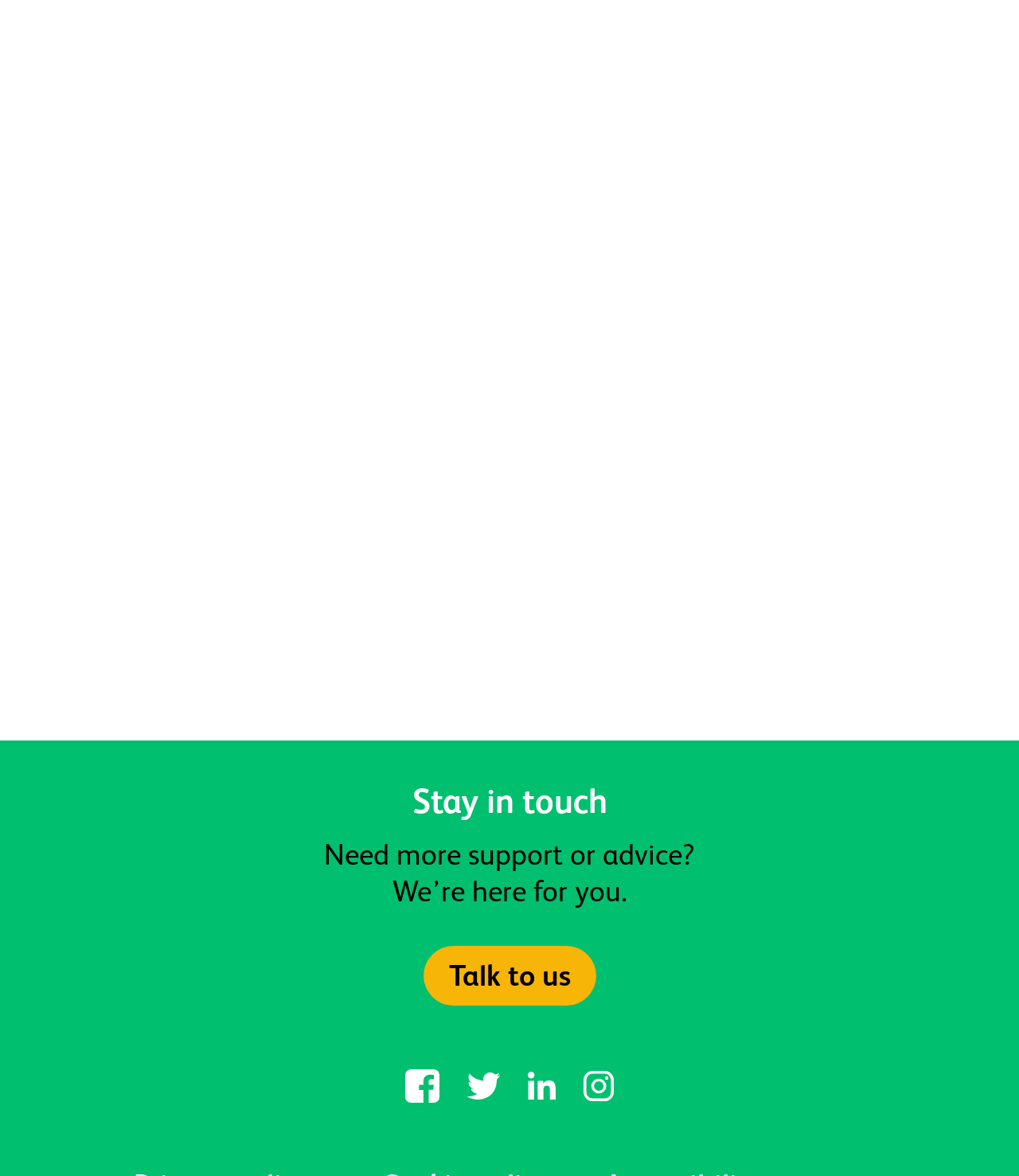Please examine the image and answer the question with a detailed explanation:
What is the topic of the first article?

The first article on the webpage has a heading 'Sharon Leonard honoured at Buckingham Palace Garden Party for four decades of commitment to care' and an image with the same description, indicating that the topic of the article is Sharon Leonard.